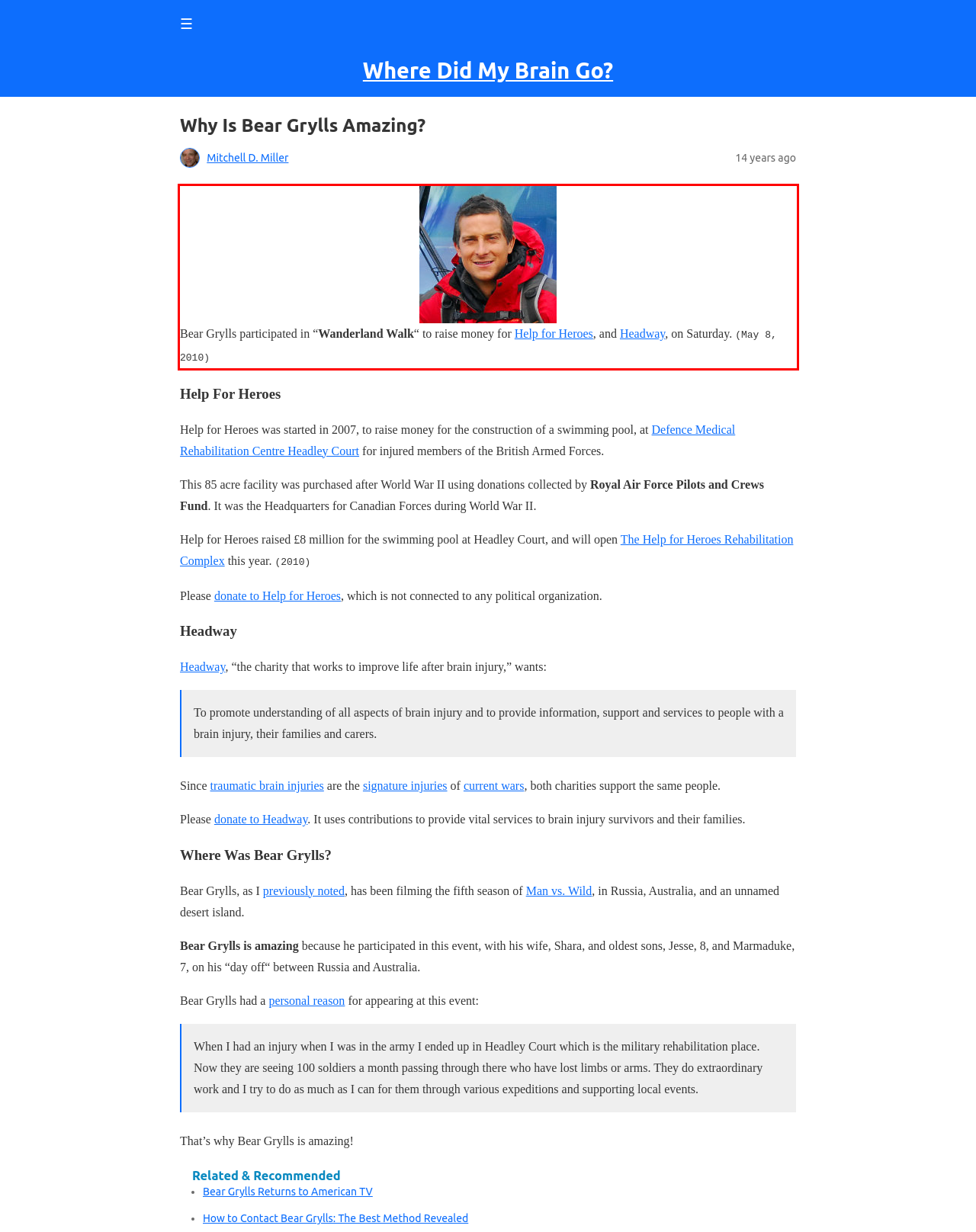Identify the text inside the red bounding box in the provided webpage screenshot and transcribe it.

Bear Grylls participated in “Wanderland Walk“ to raise money for Help for Heroes, and Headway, on Saturday. (May 8, 2010)